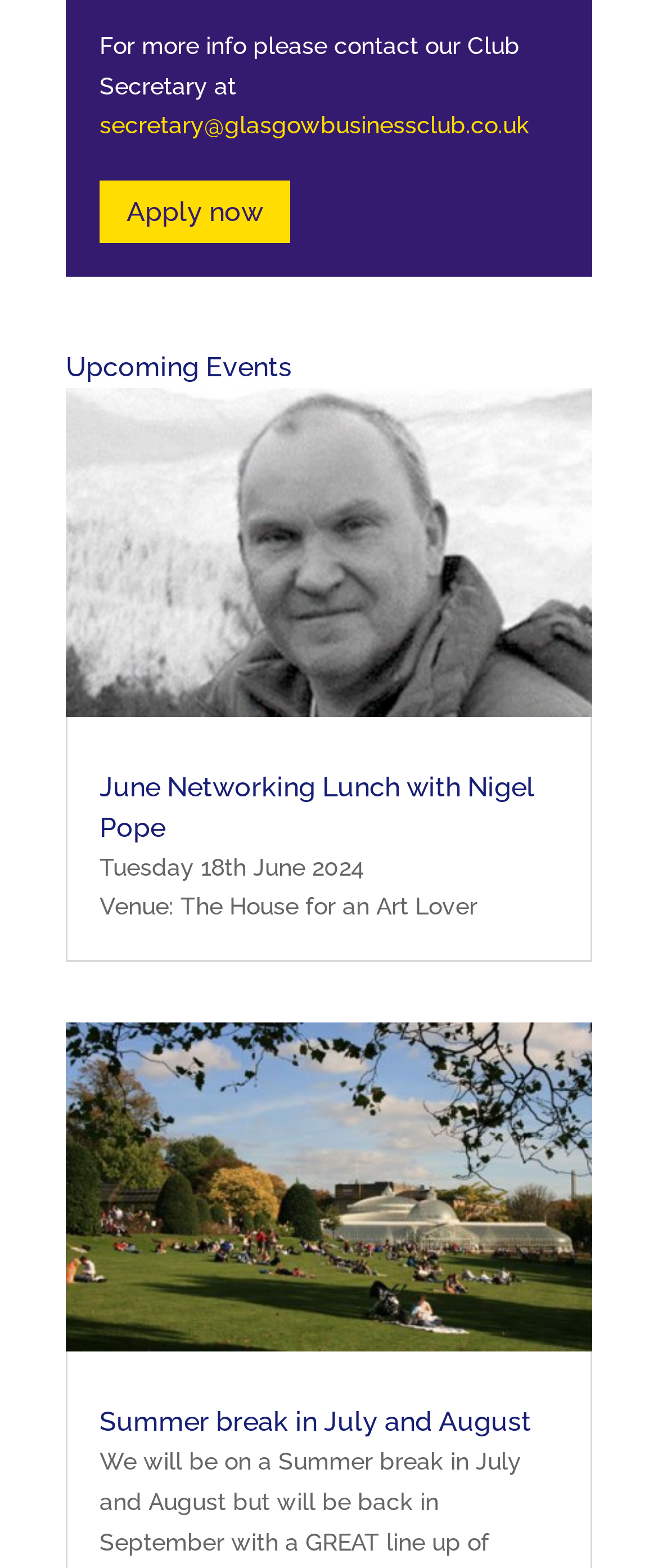What is the title of the upcoming event on June 18th?
Relying on the image, give a concise answer in one word or a brief phrase.

June Networking Lunch with Nigel Pope